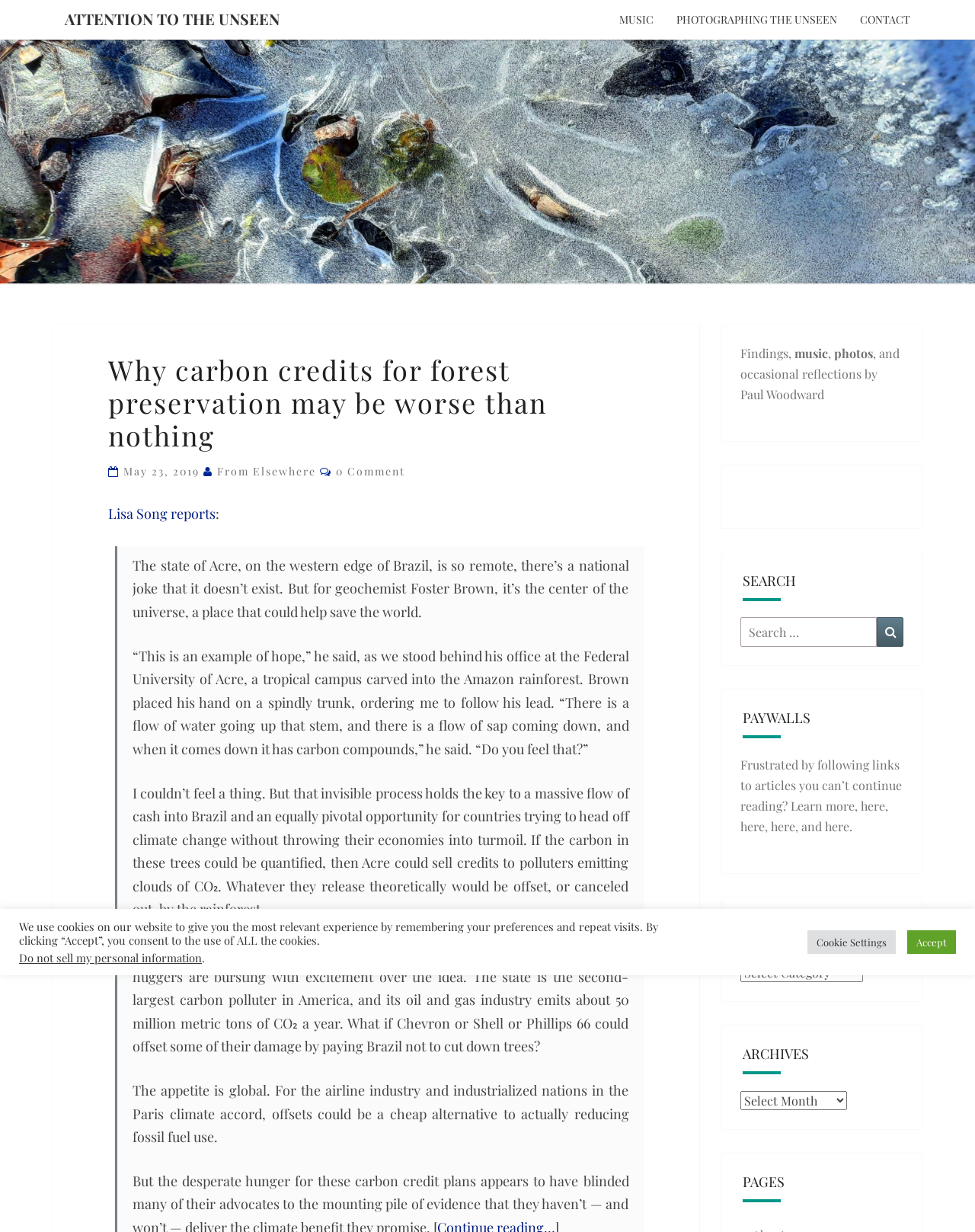Please give a one-word or short phrase response to the following question: 
What is the purpose of the search box?

To search for articles